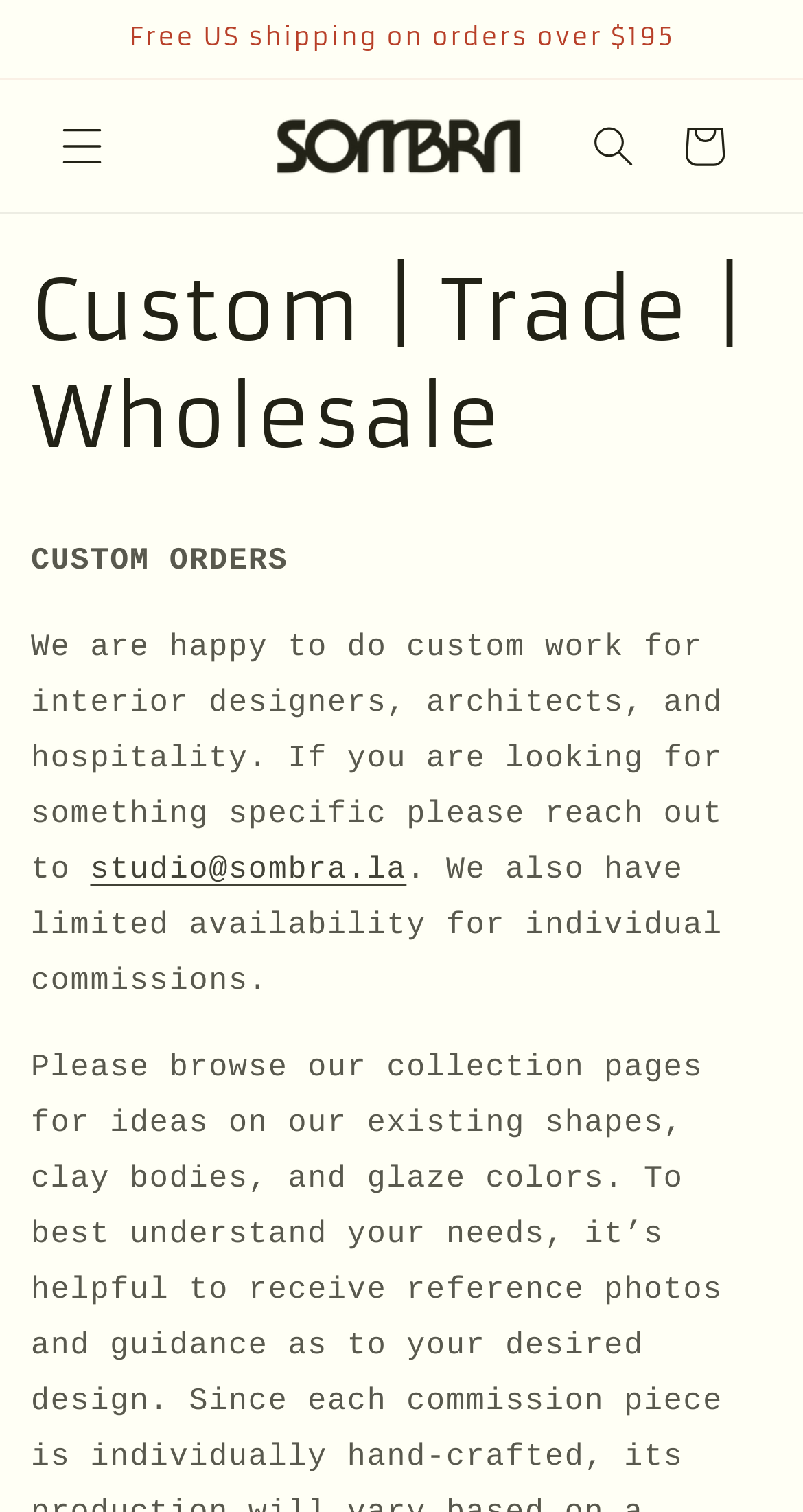Give a succinct answer to this question in a single word or phrase: 
How many navigation links are at the top of the page?

3